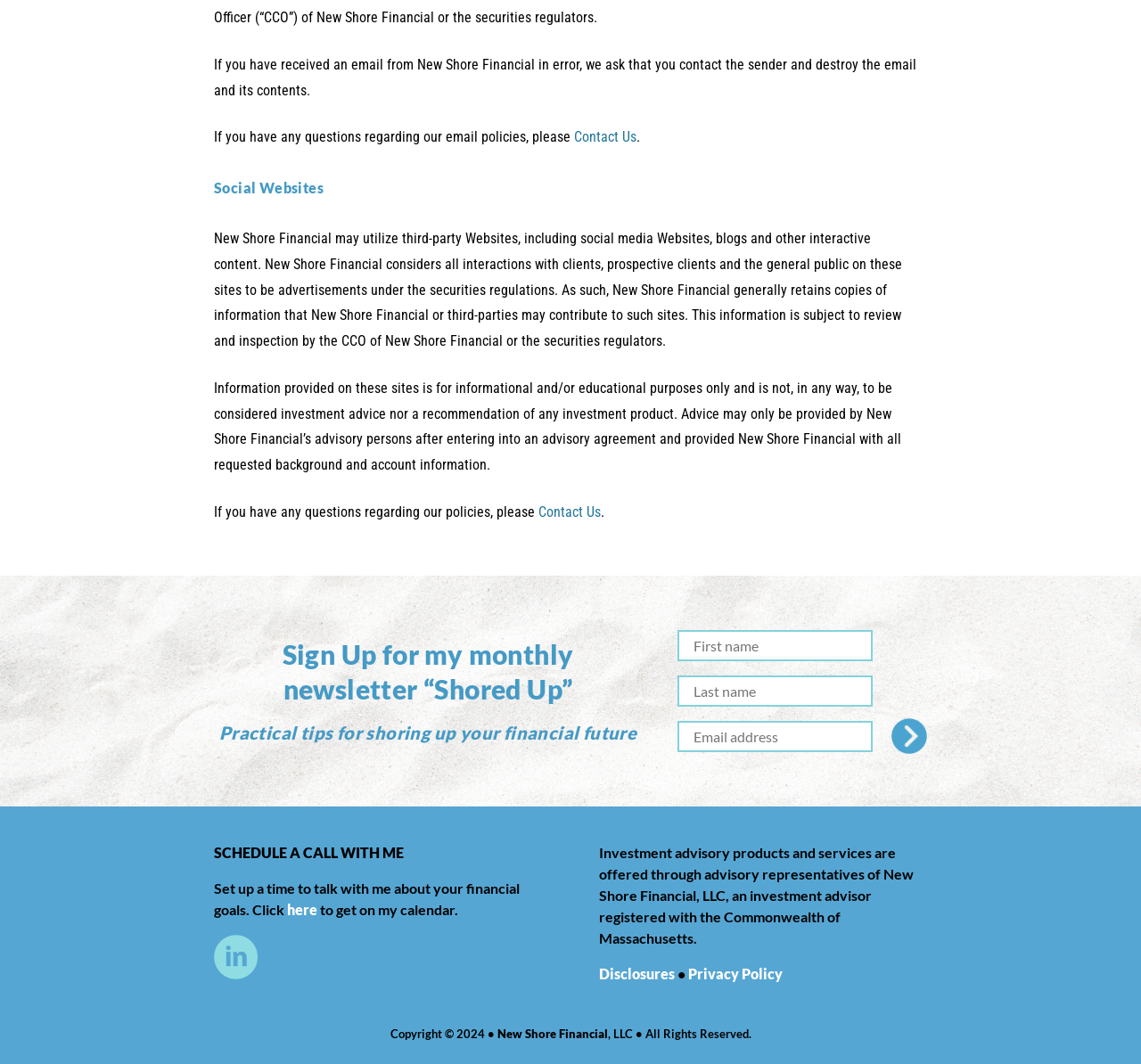Locate the bounding box coordinates of the element I should click to achieve the following instruction: "Get in touch with Roscommon Sports Partnership".

None